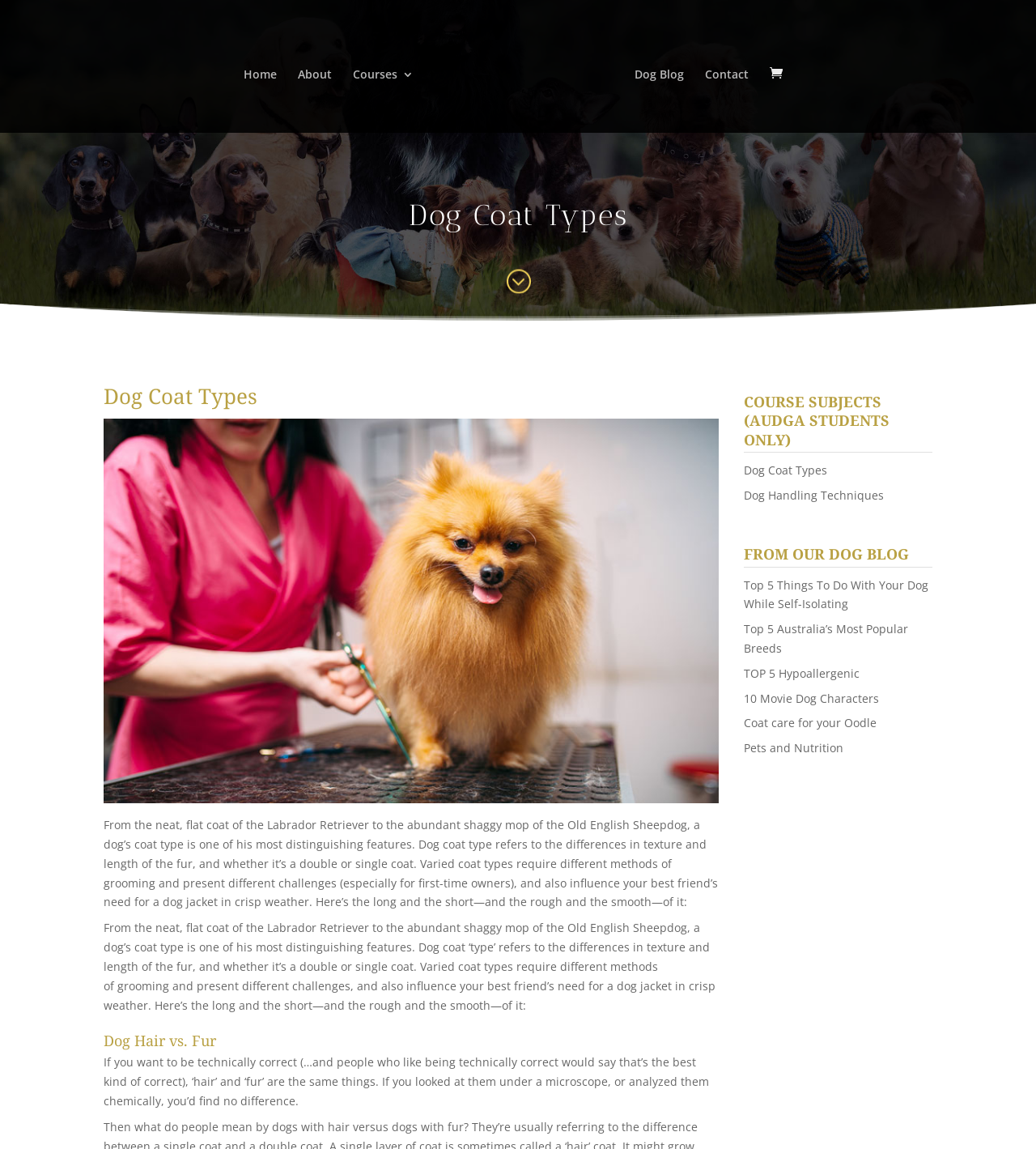Please locate the bounding box coordinates of the element that needs to be clicked to achieve the following instruction: "go to home page". The coordinates should be four float numbers between 0 and 1, i.e., [left, top, right, bottom].

[0.235, 0.06, 0.267, 0.115]